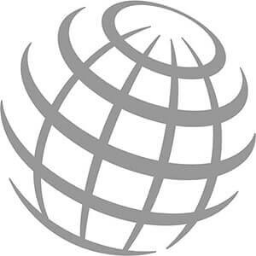Explain the image in a detailed way.

The image features a stylized graphic of a globe, illustrated with a simple, modern design. The globe is depicted in a smooth gray tone, showcasing a grid pattern that symbolizes the interconnectedness of the world. This design is often associated with themes of global communication and translation services. Given the context of the webpage, which focuses on Latvian specialized translations provided by professionals in Glasgow, this image emphasizes the international scope and reach of their translation services, highlighting the agency's commitment to facilitating cross-cultural communication and understanding.